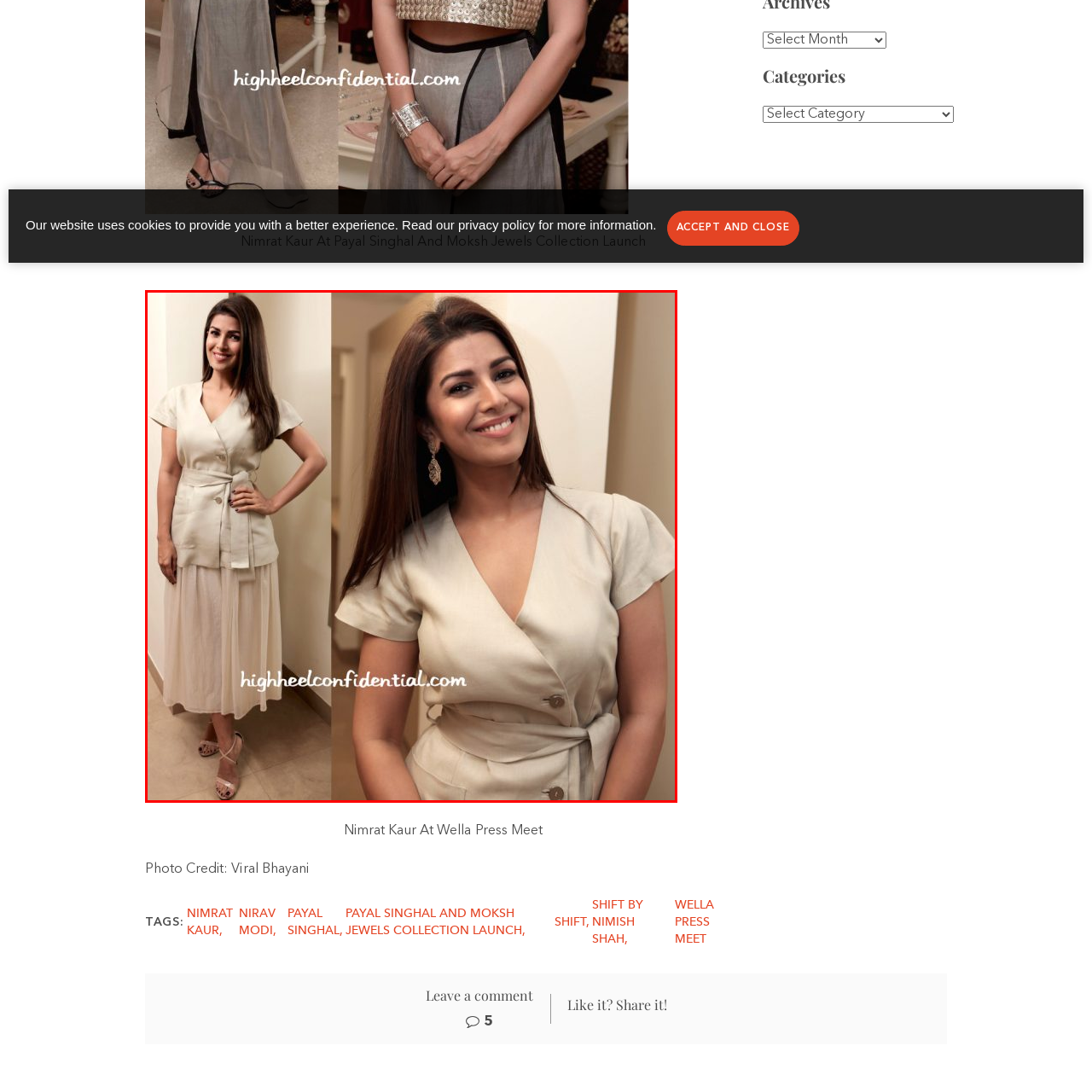Examine the image within the red box and give a concise answer to this question using a single word or short phrase: 
What is the length of Nimrat Kaur's skirt?

Ankle-length